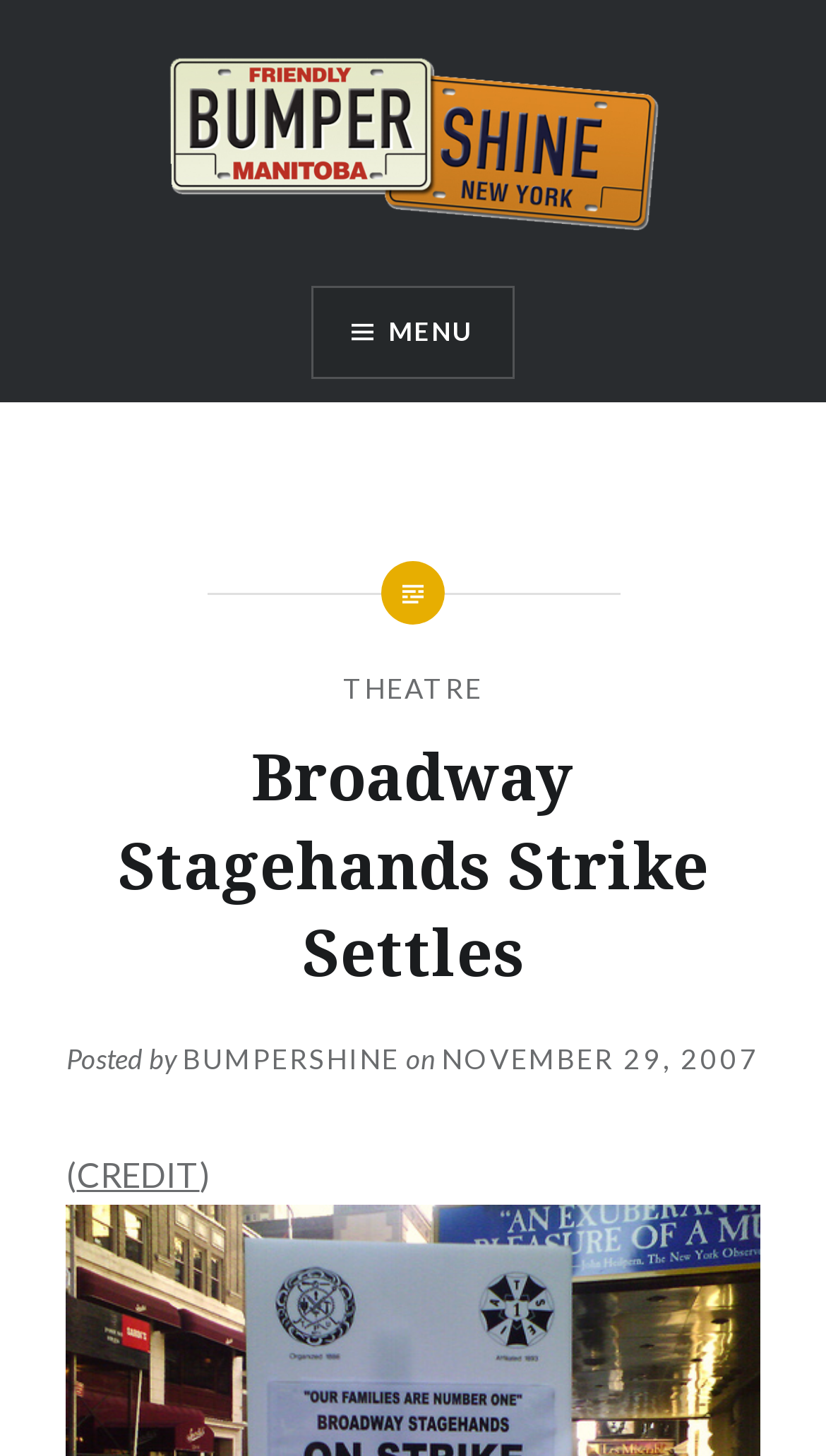What is the name of the website?
Based on the image, respond with a single word or phrase.

Bumpershine.com